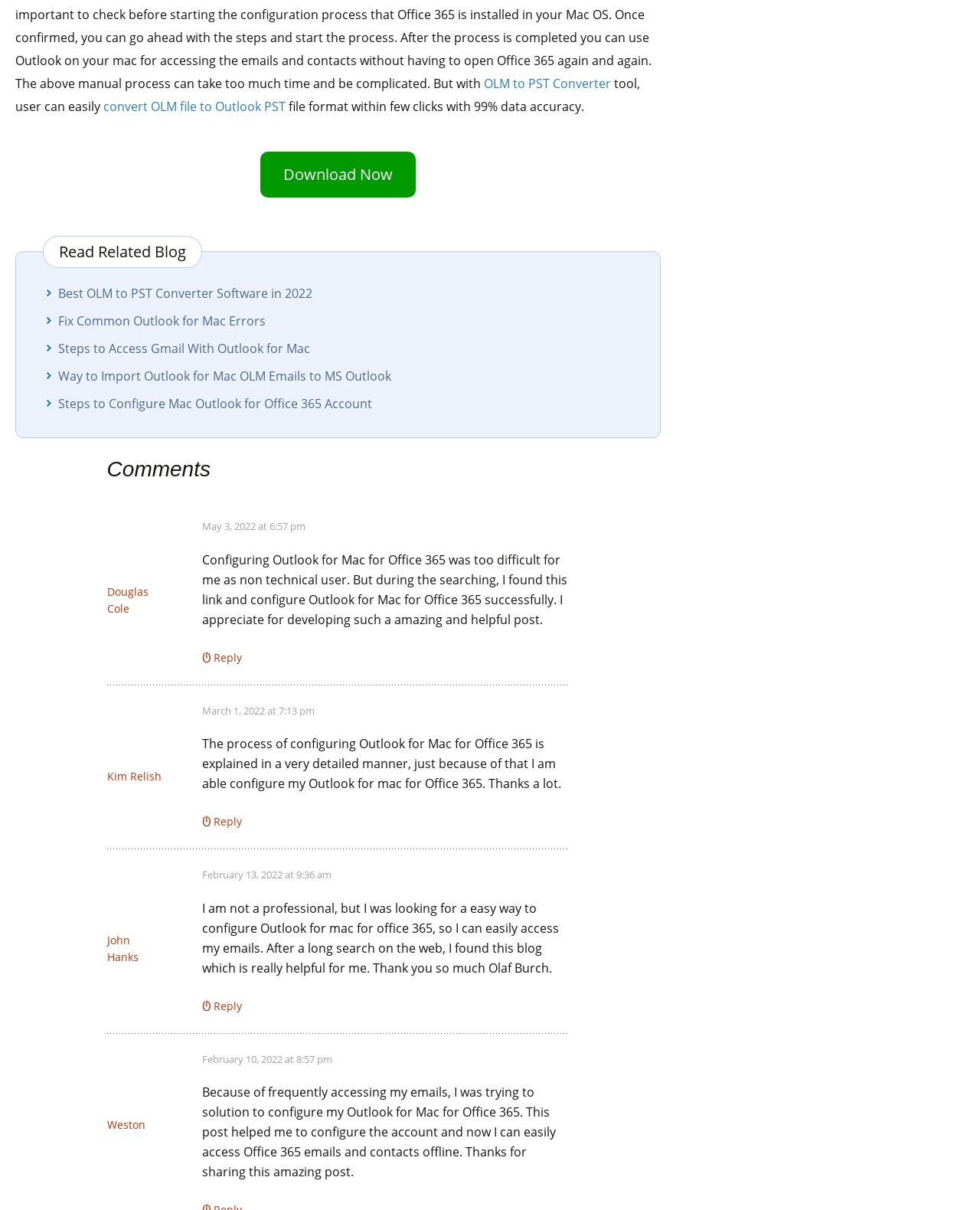Determine the bounding box coordinates (top-left x, top-left y, bottom-right x, bottom-right y) of the UI element described in the following text: OLM to PST Converter

[0.494, 0.062, 0.623, 0.076]